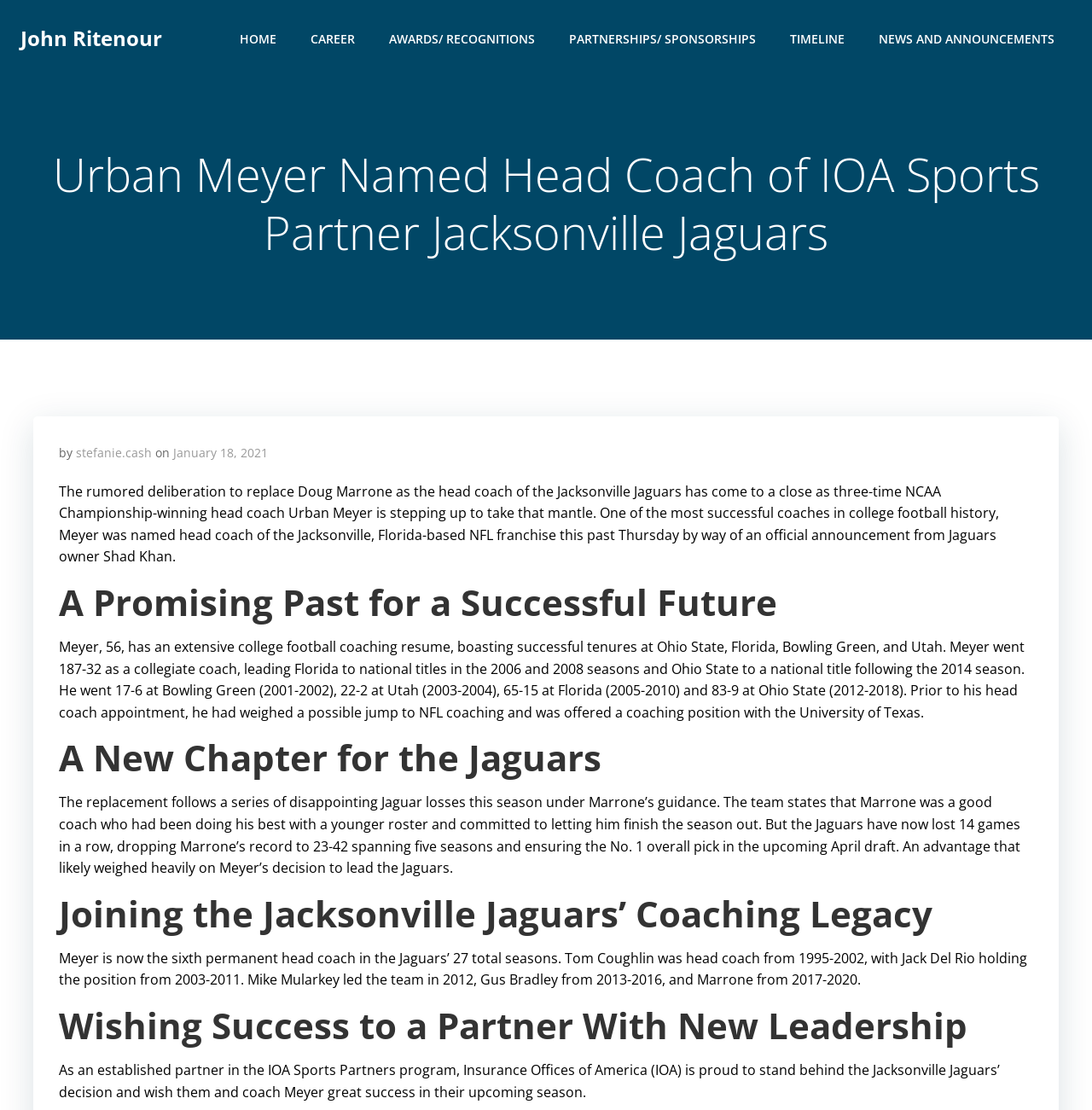Analyze the image and deliver a detailed answer to the question: What is the current record of Doug Marrone as the head coach of the Jaguars?

The answer can be found in the third paragraph of the article, which states that Marrone's record as the head coach of the Jaguars is 23-42 spanning five seasons.